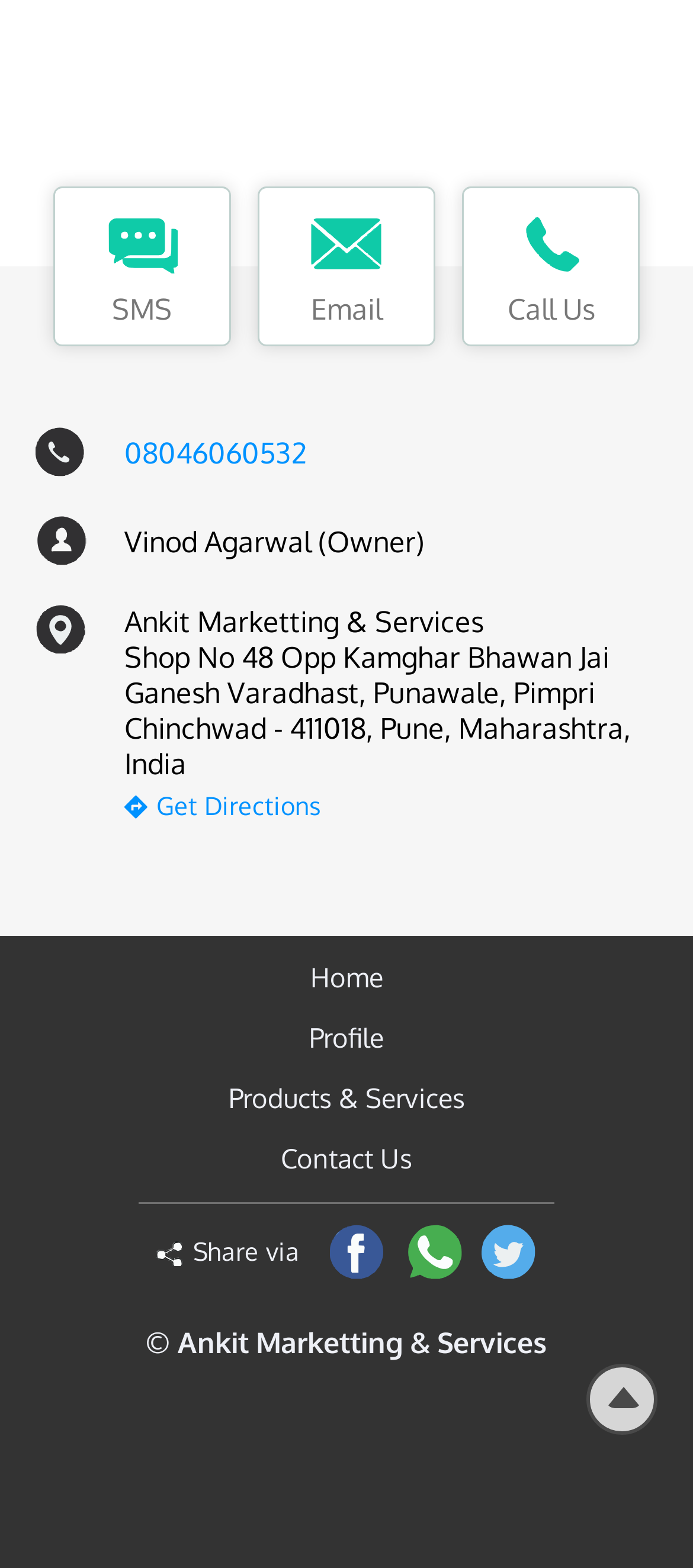What is the copyright information? Examine the screenshot and reply using just one word or a brief phrase.

Ankit Marketting & Services